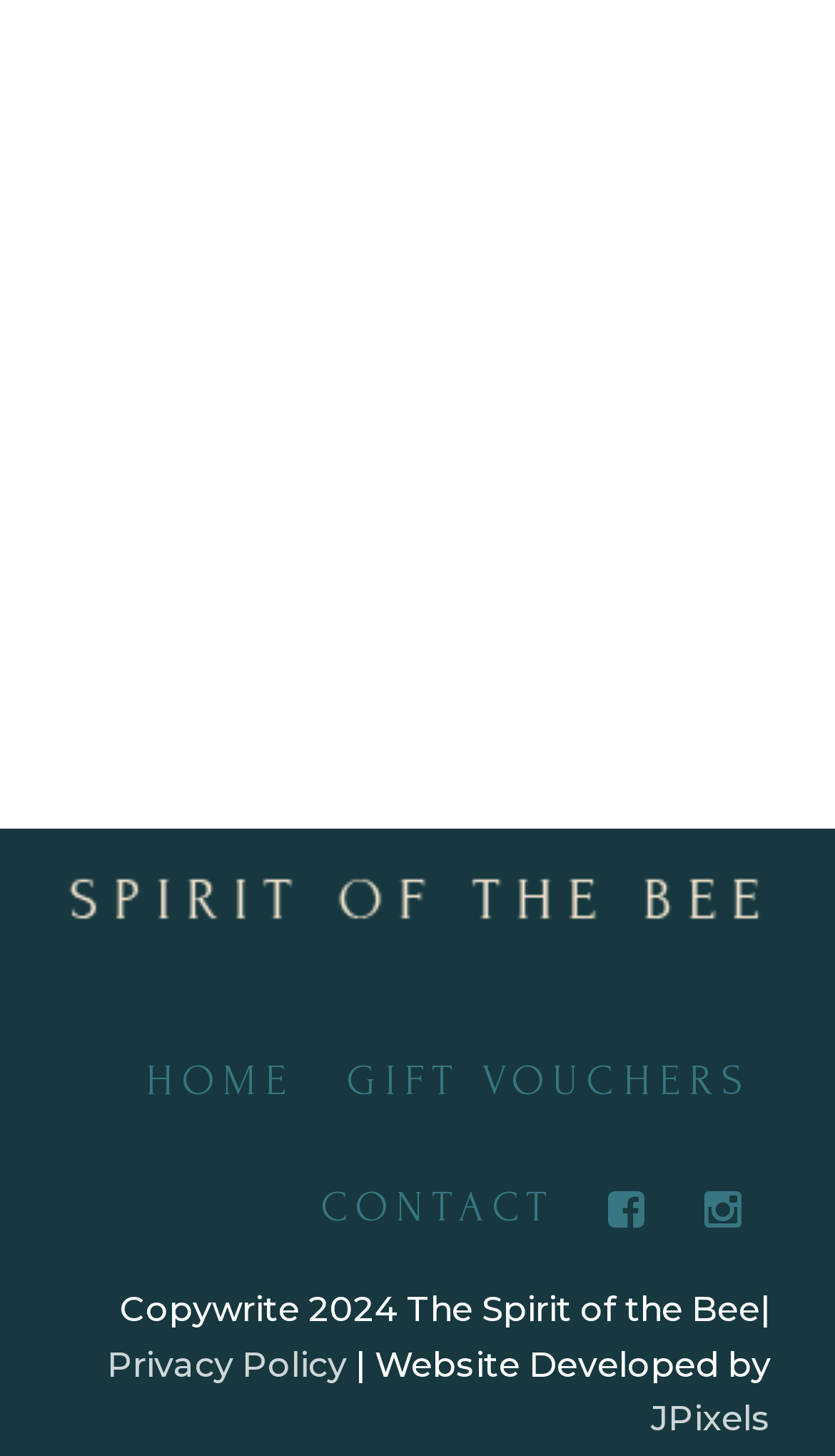Refer to the image and provide a thorough answer to this question:
What are the main navigation links?

I found the main navigation links by looking at the link elements with the texts 'HOME', 'GIFT VOUCHERS', and 'CONTACT' at the top of the page.